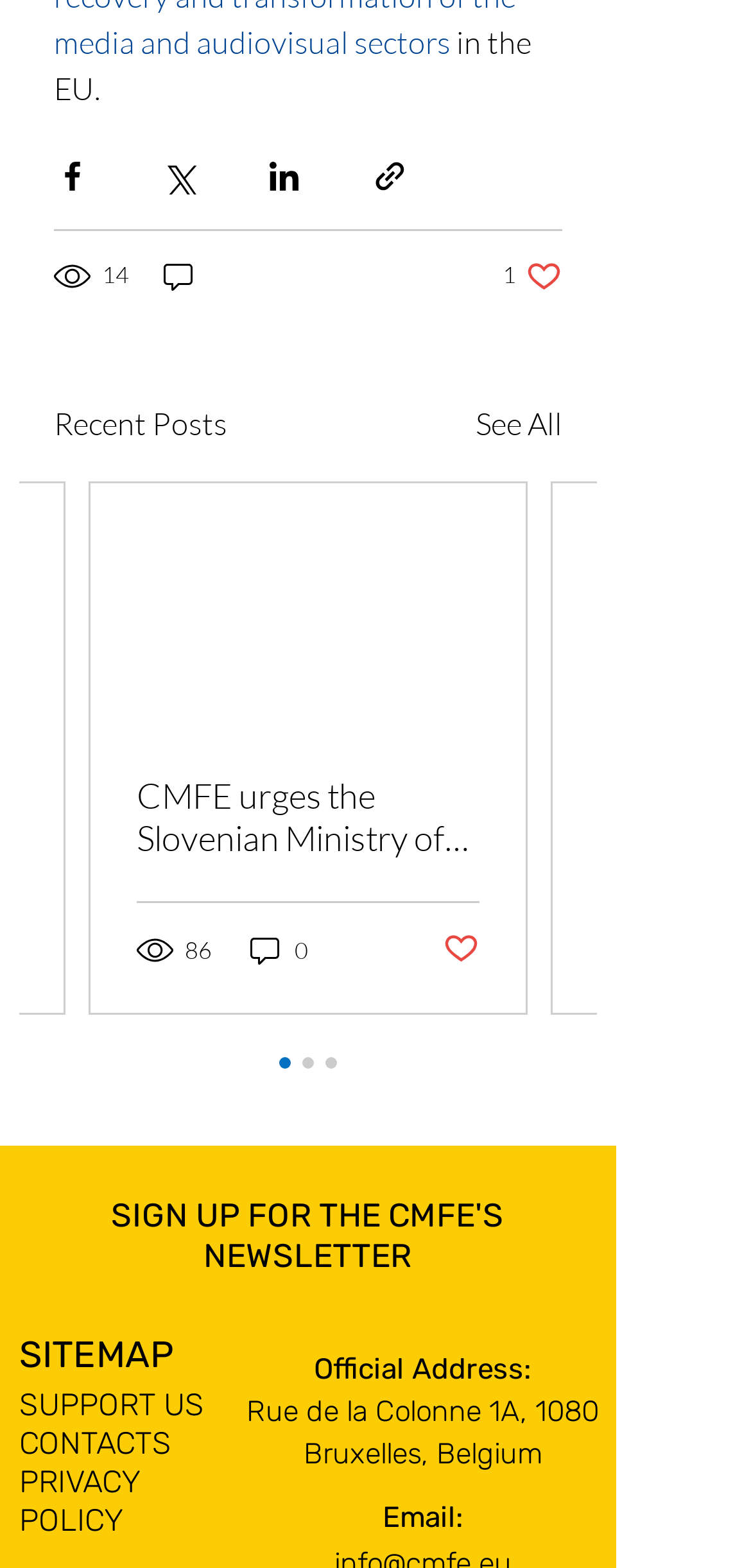Determine the bounding box for the UI element described here: "See All".

[0.633, 0.255, 0.749, 0.285]